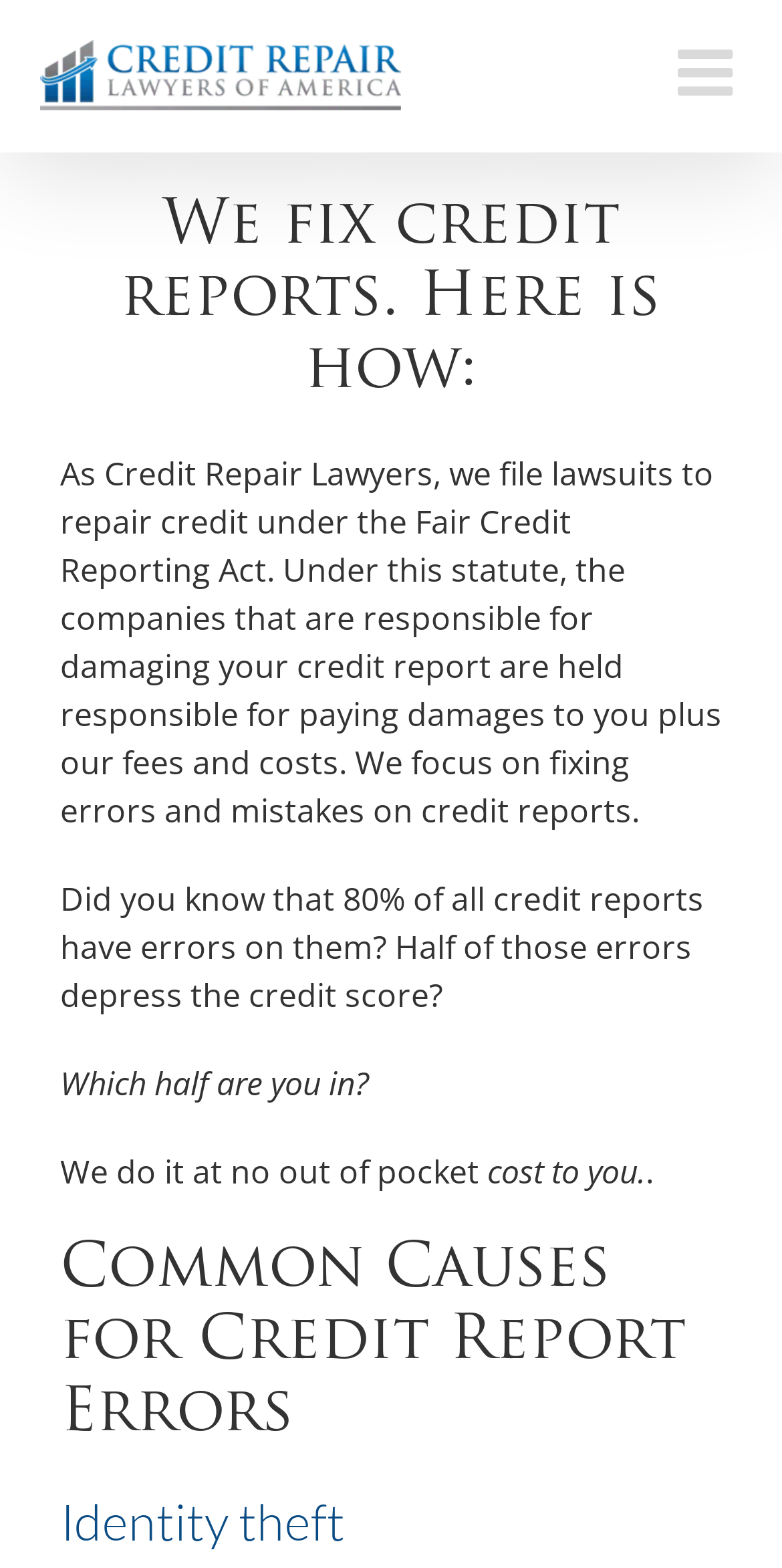Find the bounding box coordinates corresponding to the UI element with the description: "aria-label="Toggle mobile menu"". The coordinates should be formatted as [left, top, right, bottom], with values as floats between 0 and 1.

[0.867, 0.026, 0.949, 0.067]